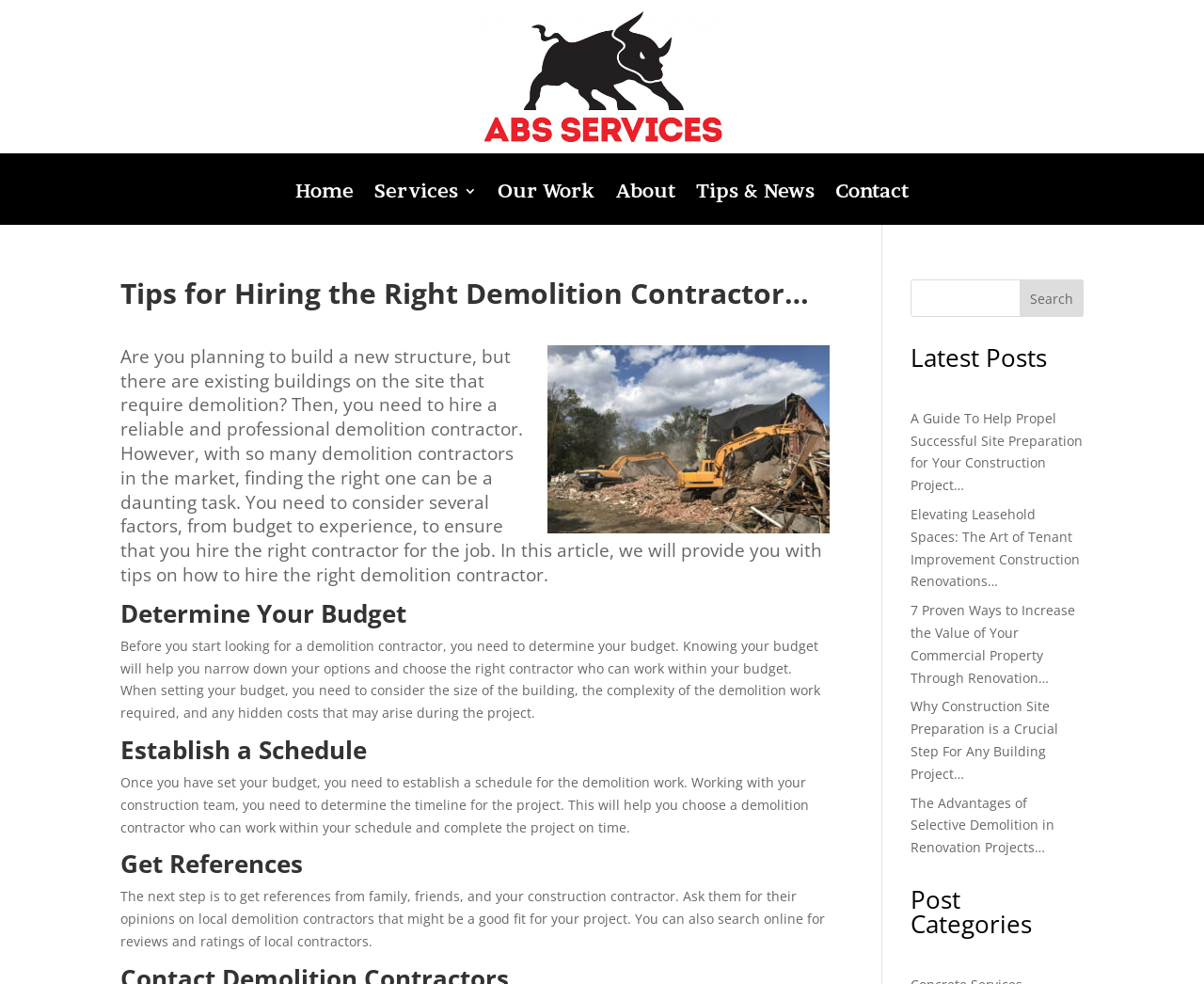Using the information in the image, give a comprehensive answer to the question: 
How many latest posts are listed?

I counted the number of latest posts by looking at the elements with types 'link' and bounding box coordinates between [0.756, 0.416, 0.899, 0.502] and [0.756, 0.806, 0.876, 0.87]. There are 5 latest posts listed.